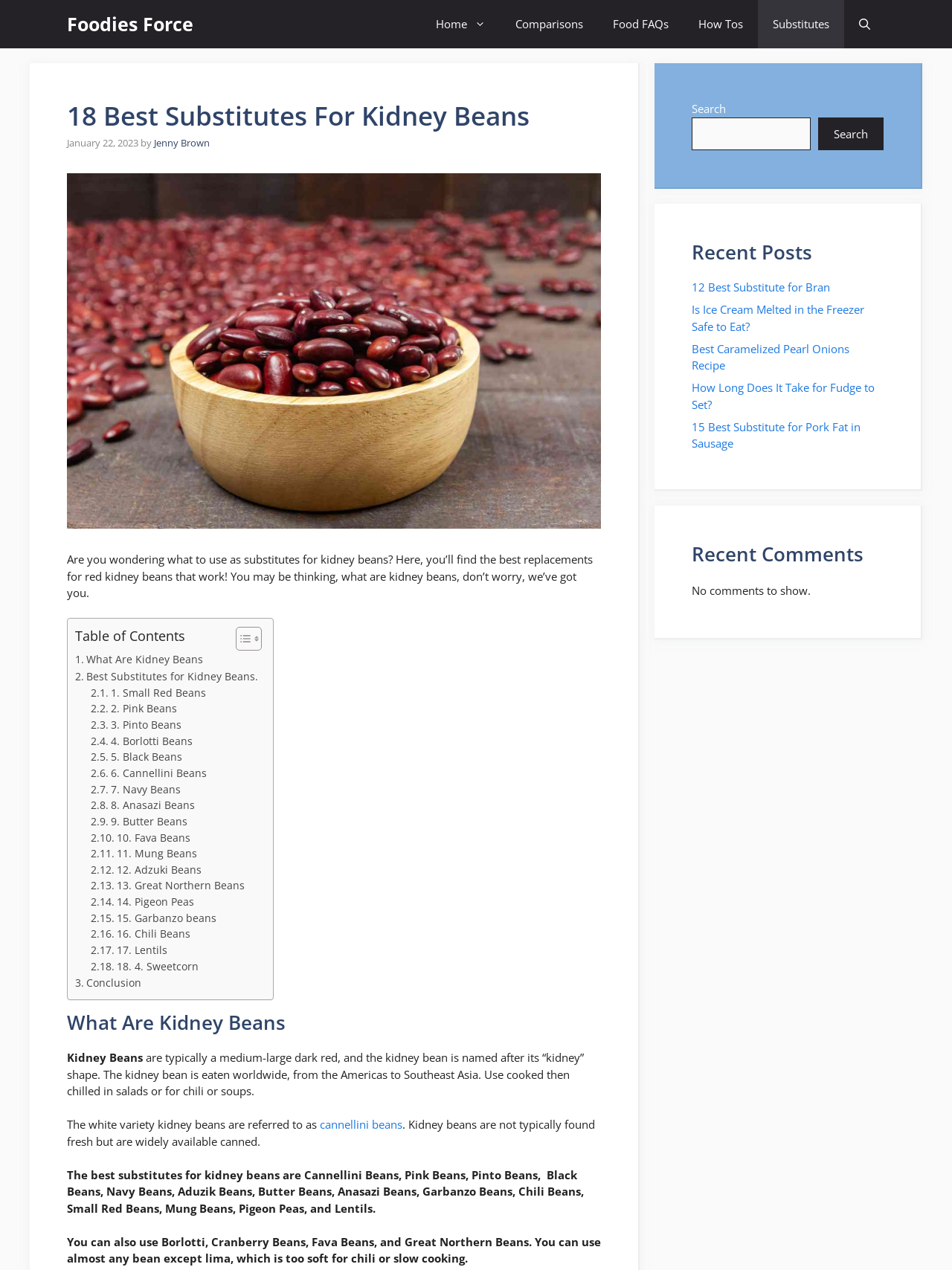Please identify the bounding box coordinates of where to click in order to follow the instruction: "View the 'Recent Posts' section".

[0.727, 0.19, 0.928, 0.208]